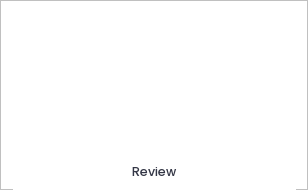Based on what you see in the screenshot, provide a thorough answer to this question: What type of content is likely to be reviewed?

Based on the caption, it is likely that the 'Review' section will focus on reviewing services or processes related to forming LLCs, ensuring clarity in the governance of businesses, or evaluating various business service offerings, indicating that the content being reviewed is related to business services or processes.